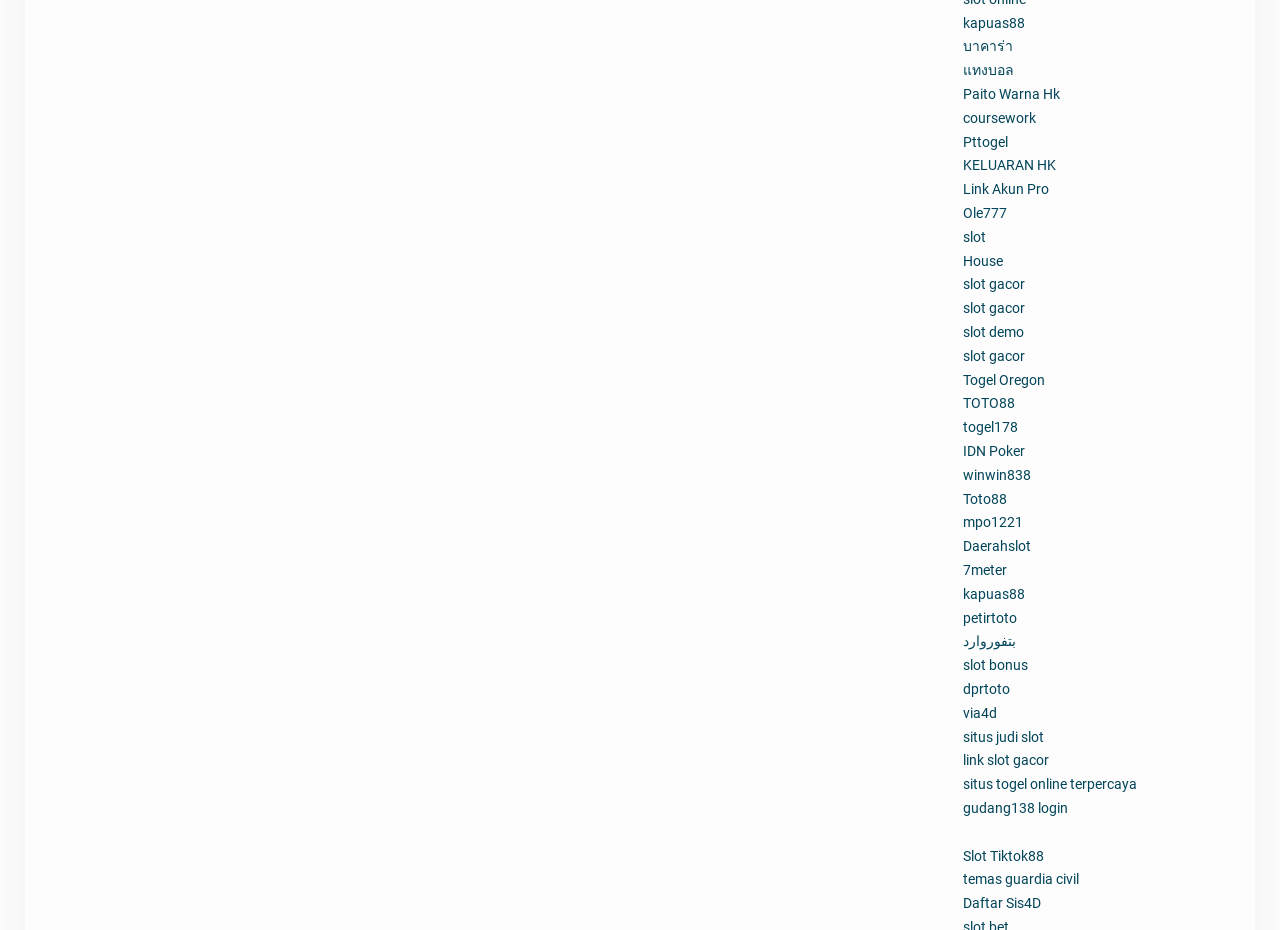What is the first link on the webpage?
Provide a short answer using one word or a brief phrase based on the image.

kapuas88